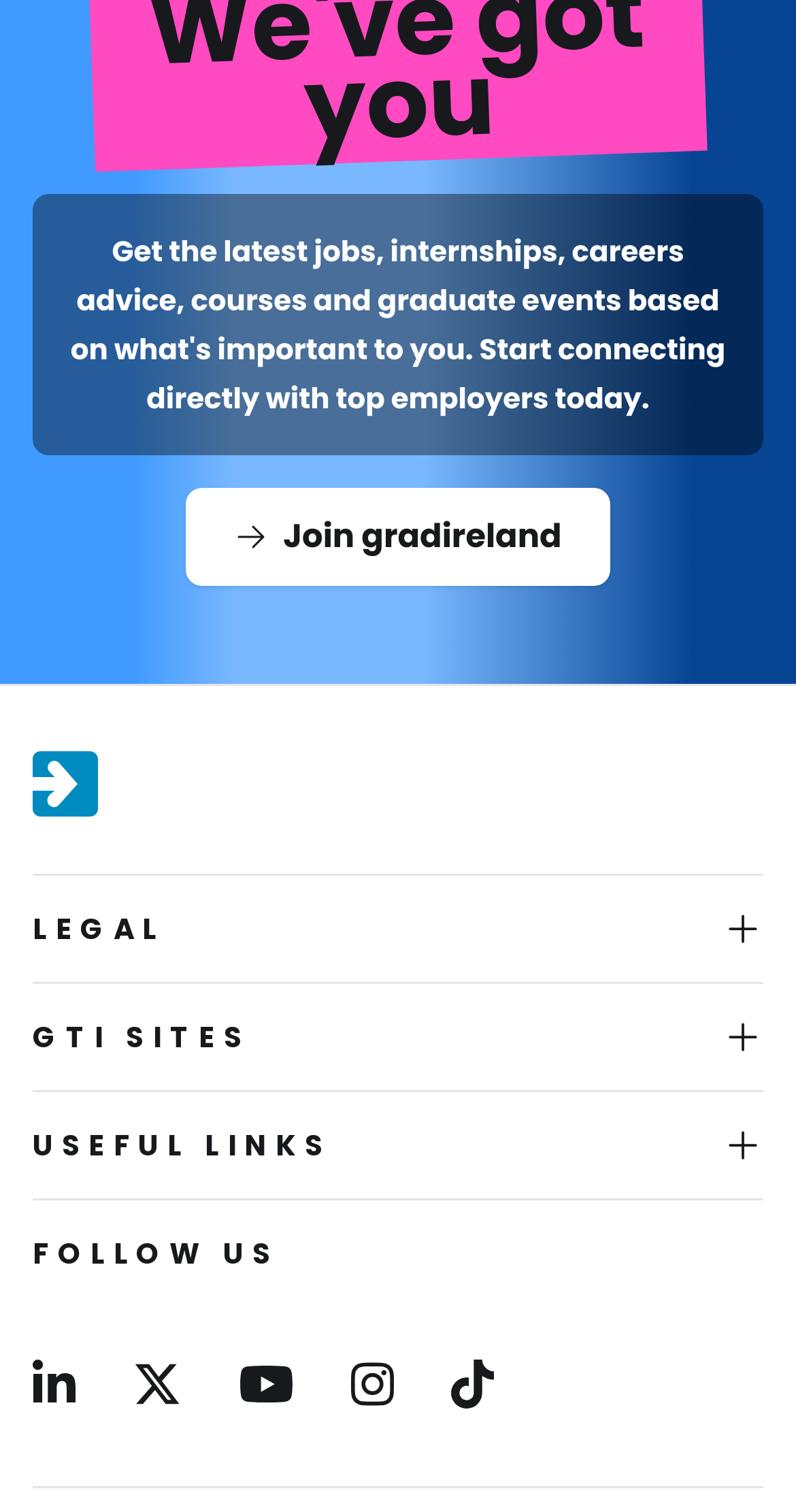Identify the coordinates of the bounding box for the element that must be clicked to accomplish the instruction: "Expand LEGAL".

[0.041, 0.58, 0.959, 0.65]